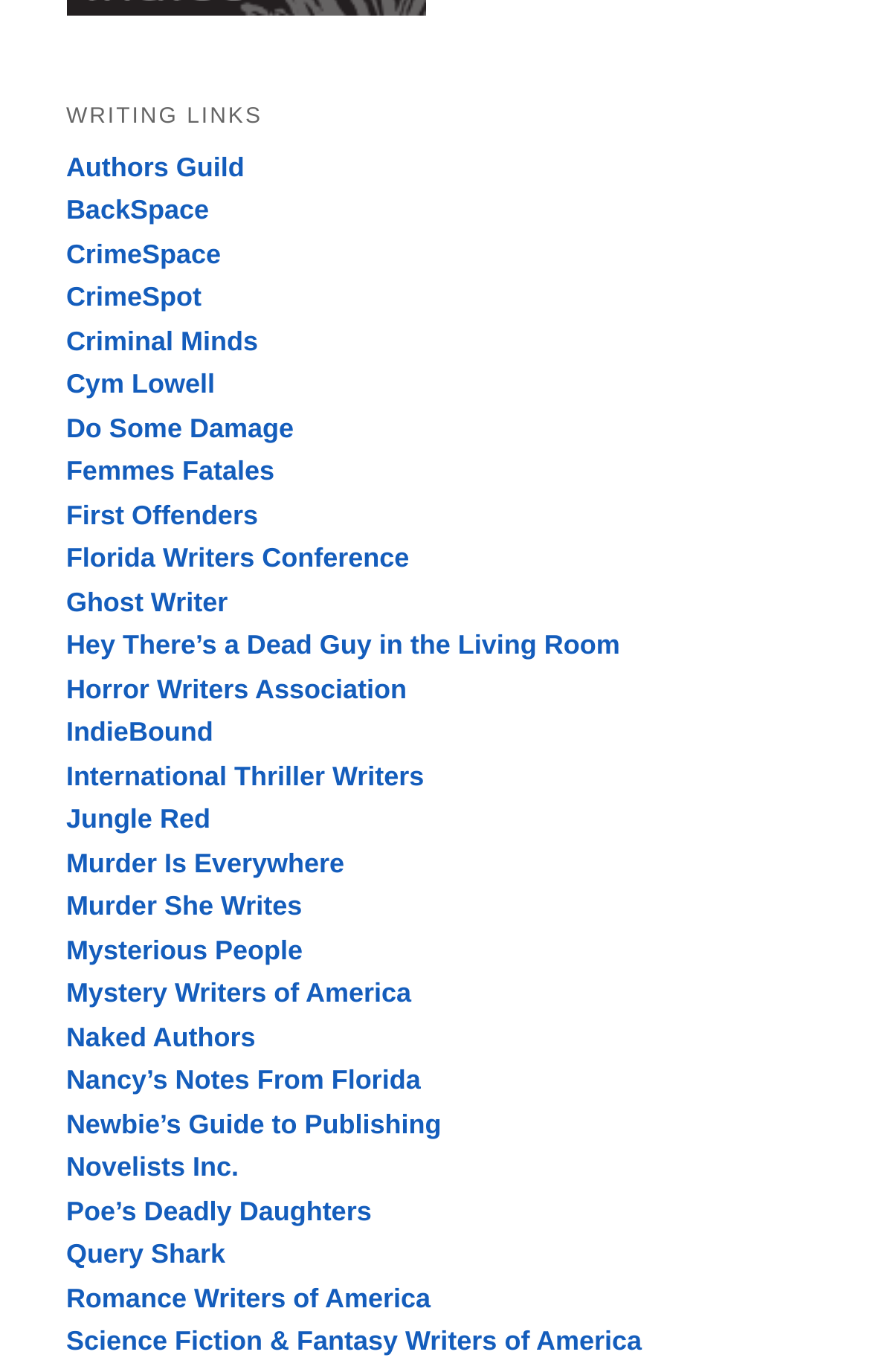Given the description: "Poe’s Deadly Daughters", determine the bounding box coordinates of the UI element. The coordinates should be formatted as four float numbers between 0 and 1, [left, top, right, bottom].

[0.076, 0.871, 0.427, 0.894]